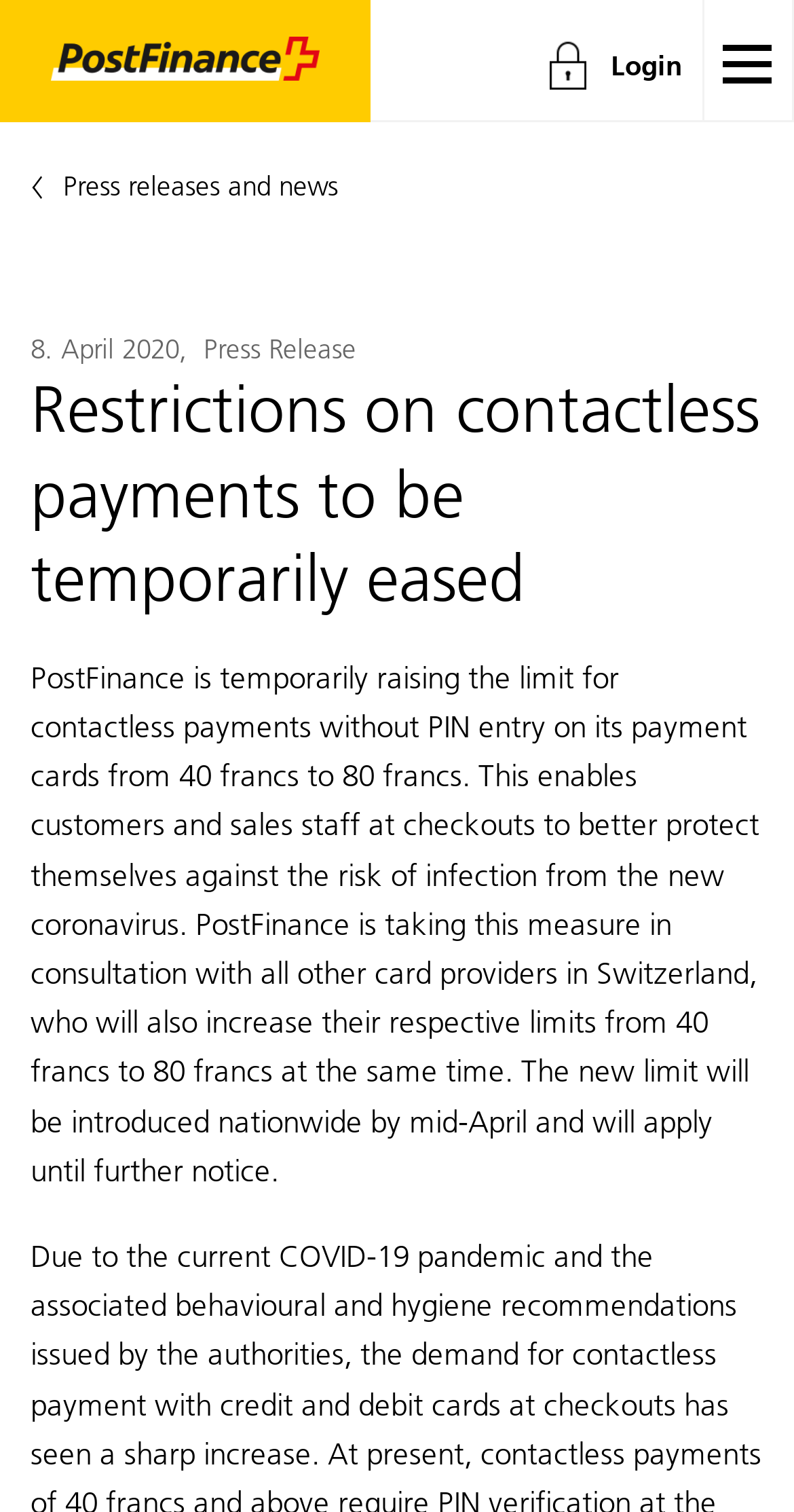Locate the bounding box coordinates of the UI element described by: "Press releases and news". The bounding box coordinates should consist of four float numbers between 0 and 1, i.e., [left, top, right, bottom].

[0.08, 0.112, 0.426, 0.133]